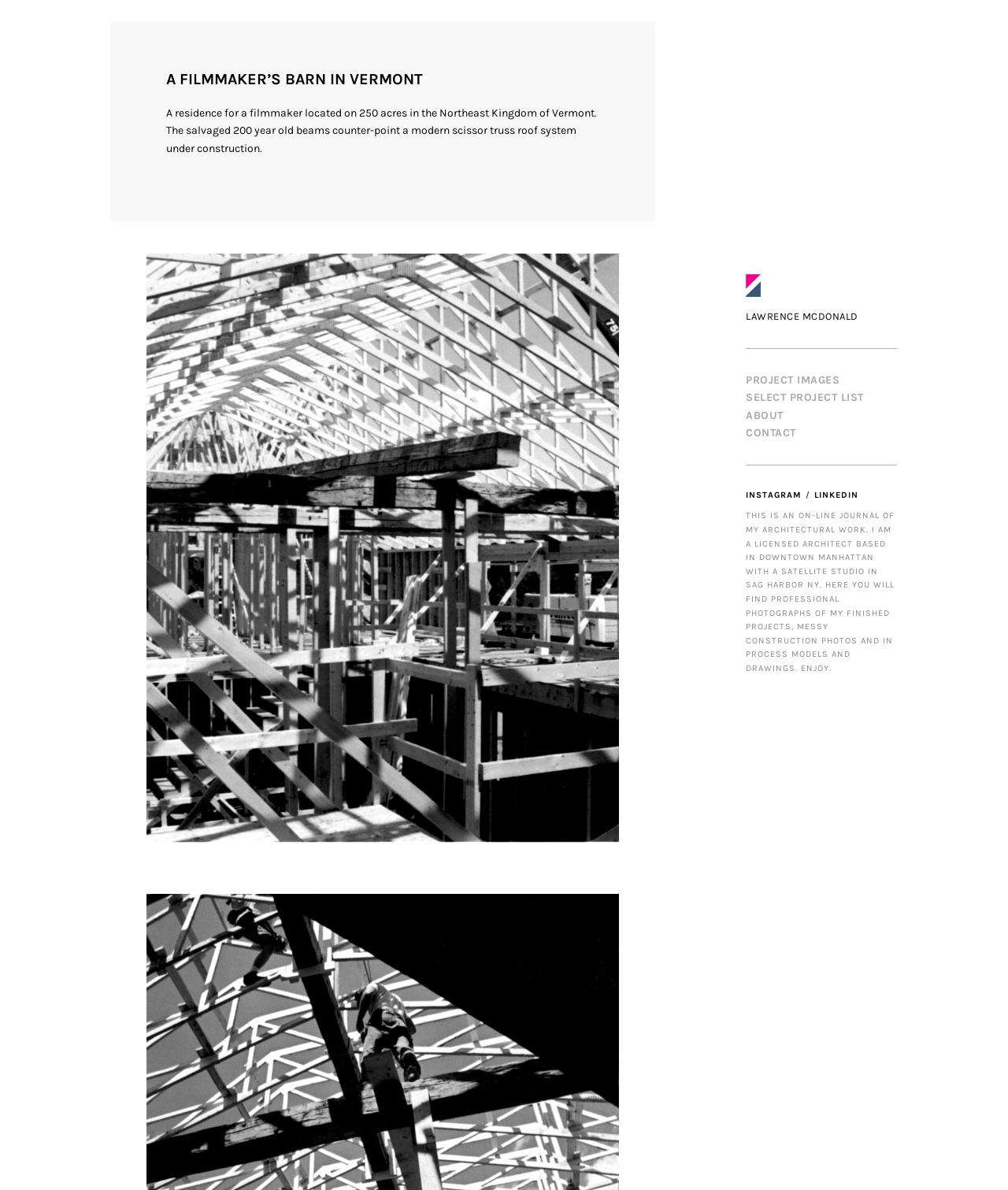Based on the image, give a detailed response to the question: Where is the filmmaker's residence located?

The StaticText element mentions 'A residence for a filmmaker located on 250 acres in the Northeast Kingdom of Vermont.' This indicates that the filmmaker's residence is located in Vermont.